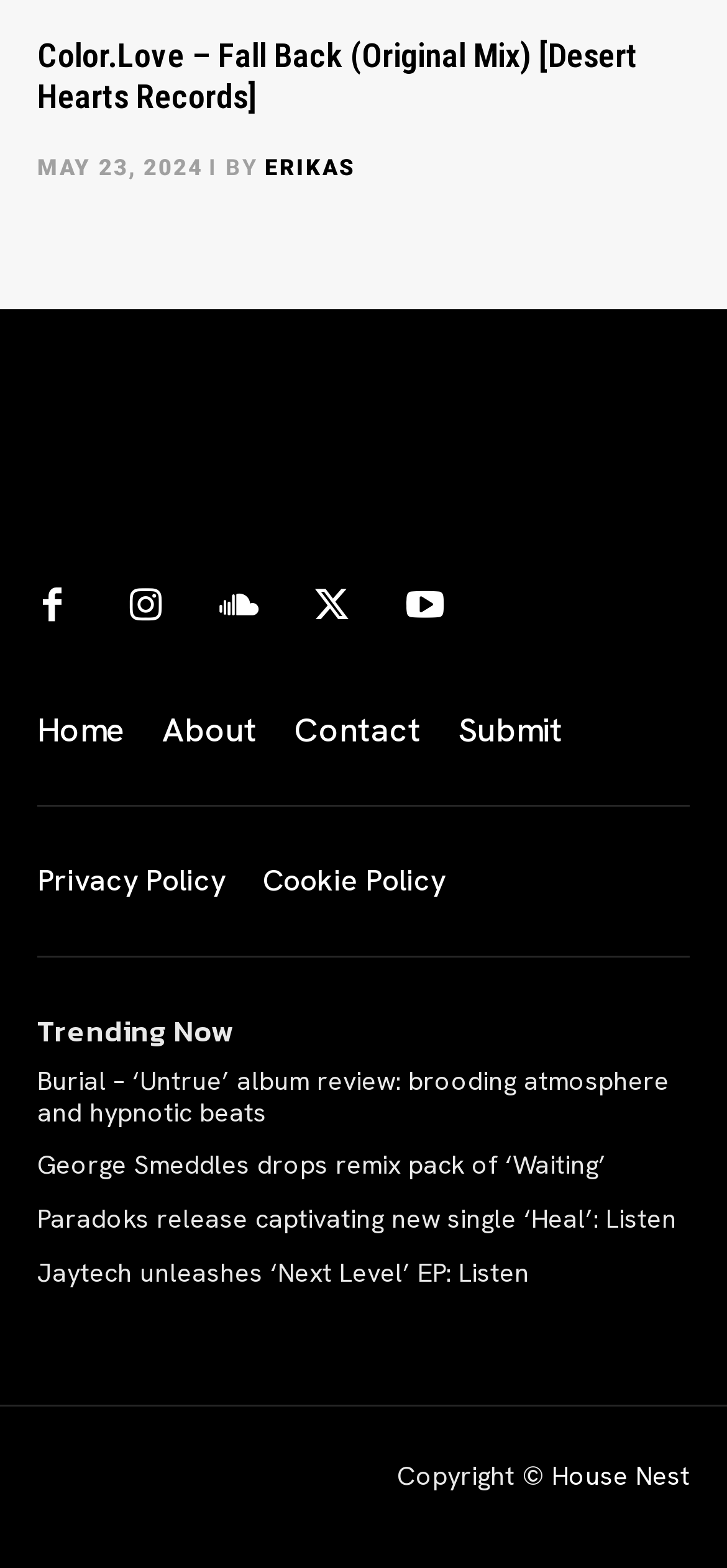Identify the bounding box coordinates of the part that should be clicked to carry out this instruction: "View the article about George Smeddles' remix pack of 'Waiting'".

[0.051, 0.732, 0.833, 0.754]